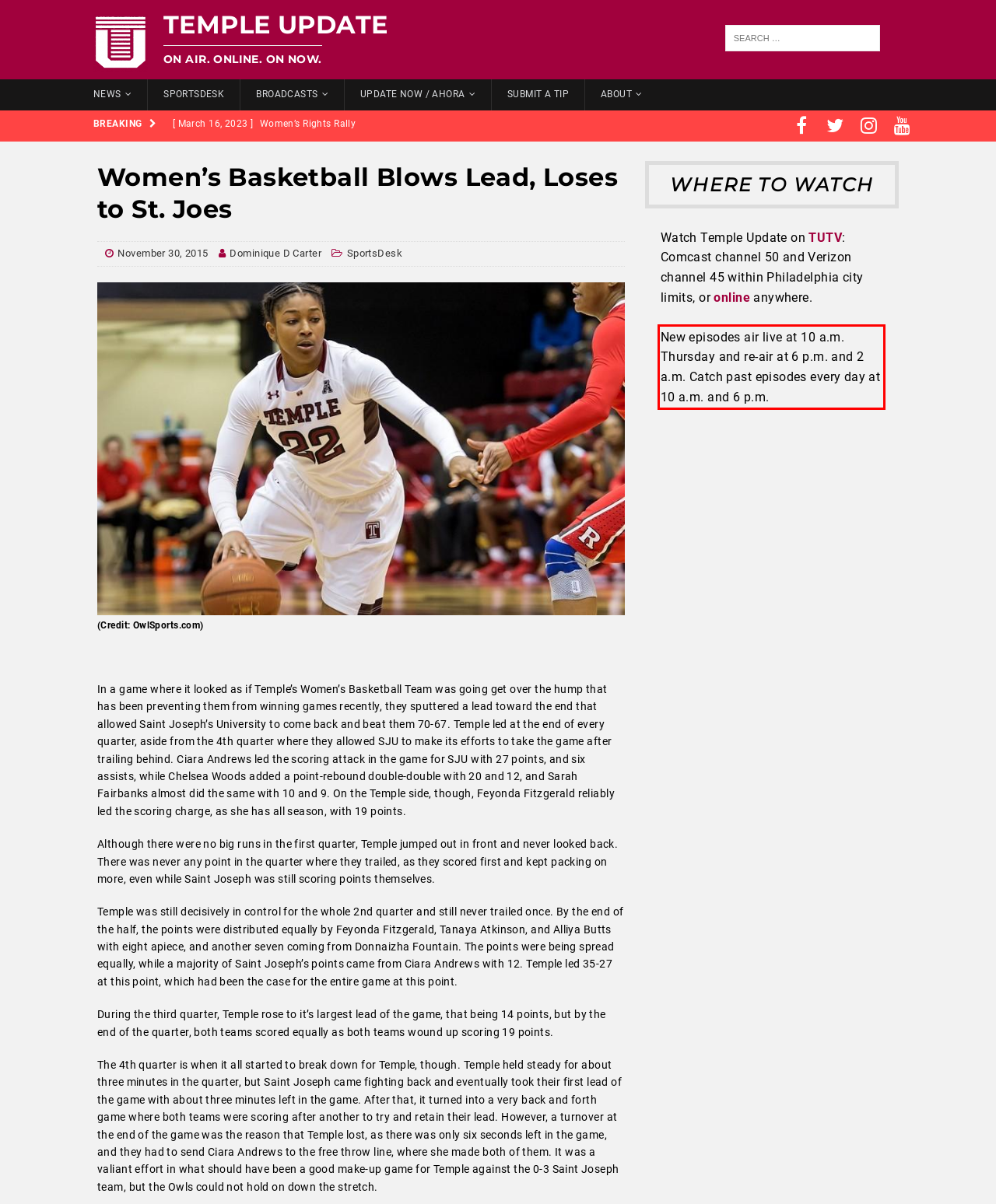Please identify and extract the text content from the UI element encased in a red bounding box on the provided webpage screenshot.

New episodes air live at 10 a.m. Thursday and re-air at 6 p.m. and 2 a.m. Catch past episodes every day at 10 a.m. and 6 p.m.